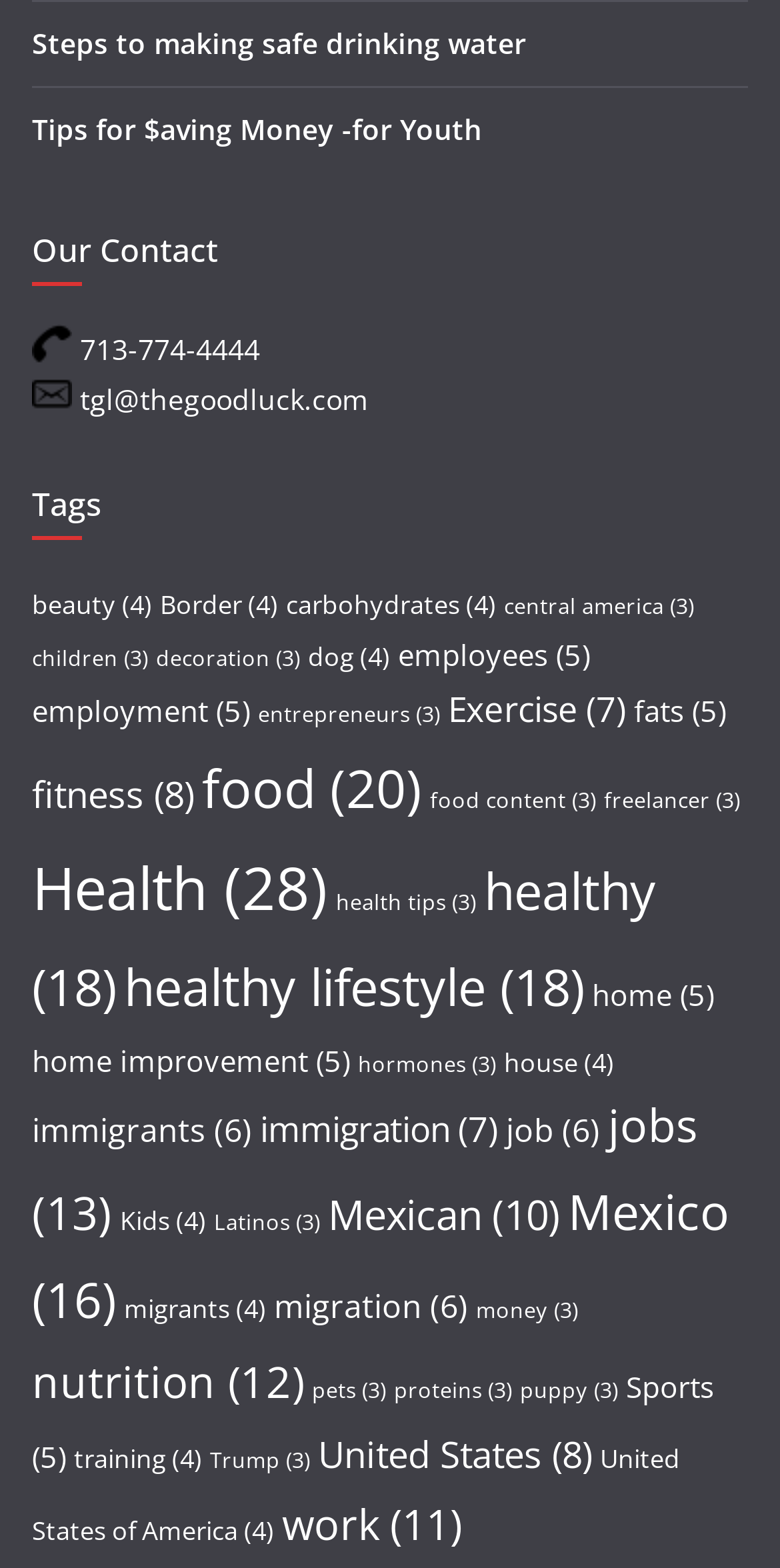Identify the bounding box of the UI element that matches this description: "tgl@thegoodluck.com".

[0.103, 0.242, 0.472, 0.266]